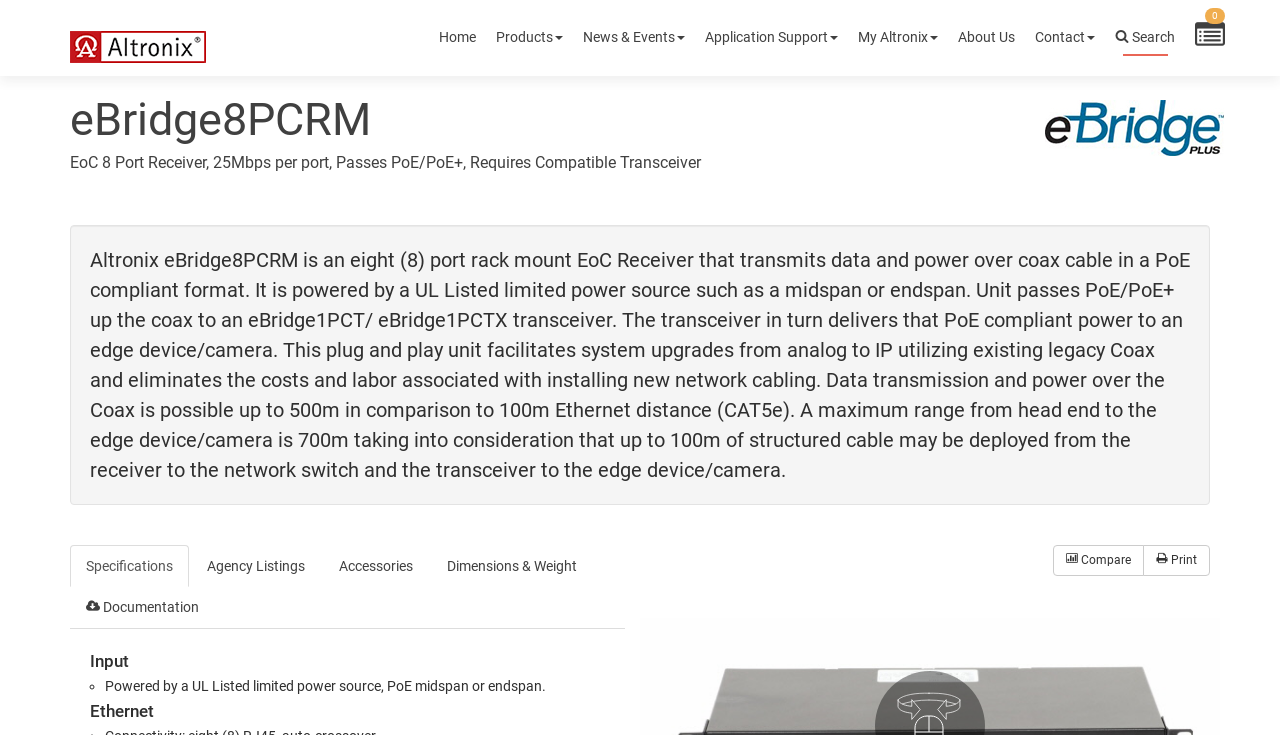Please give the bounding box coordinates of the area that should be clicked to fulfill the following instruction: "Search". The coordinates should be in the format of four float numbers from 0 to 1, i.e., [left, top, right, bottom].

None